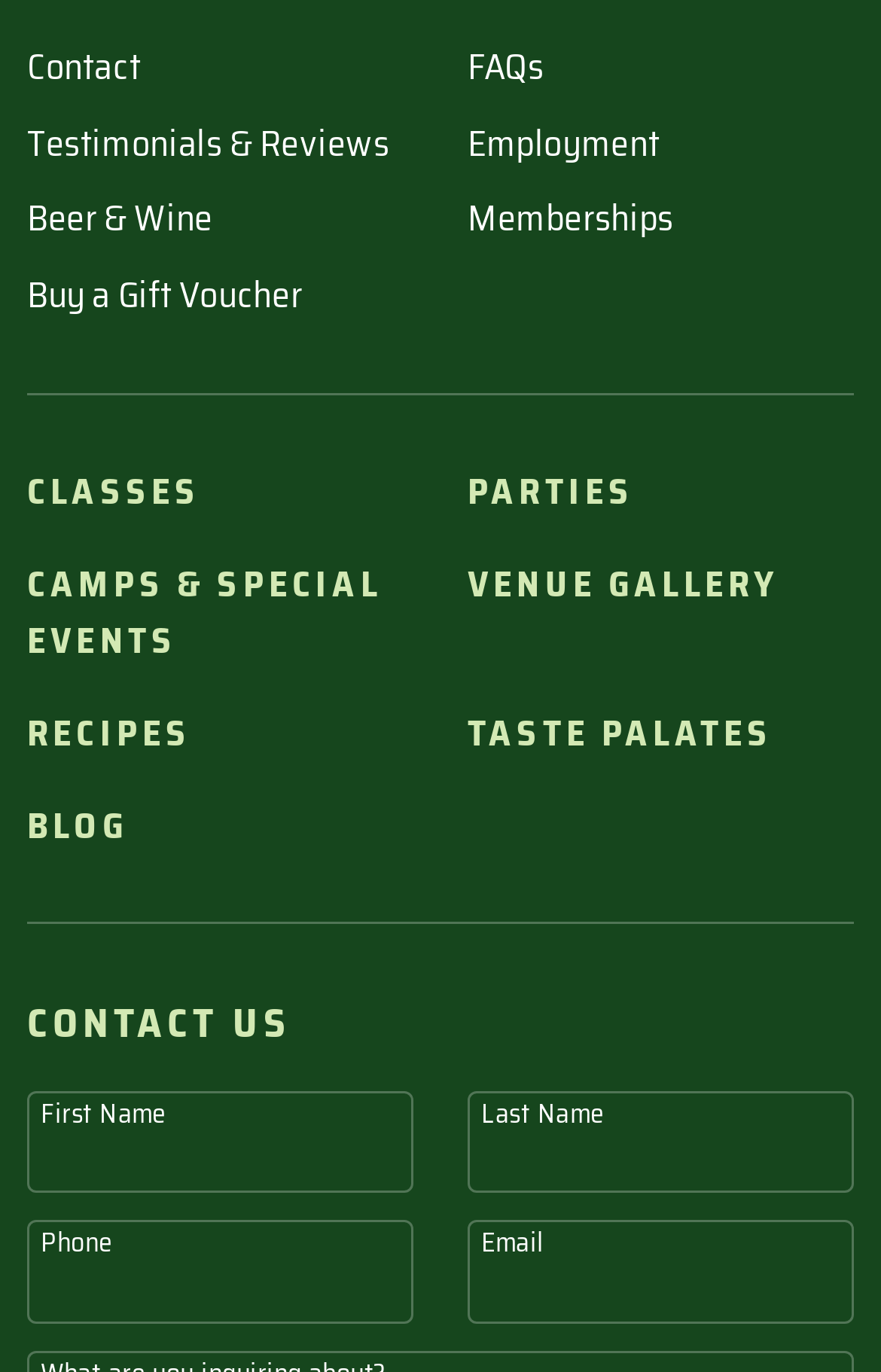Determine the bounding box coordinates of the clickable element to complete this instruction: "click CLASSES". Provide the coordinates in the format of four float numbers between 0 and 1, [left, top, right, bottom].

[0.031, 0.337, 0.228, 0.378]